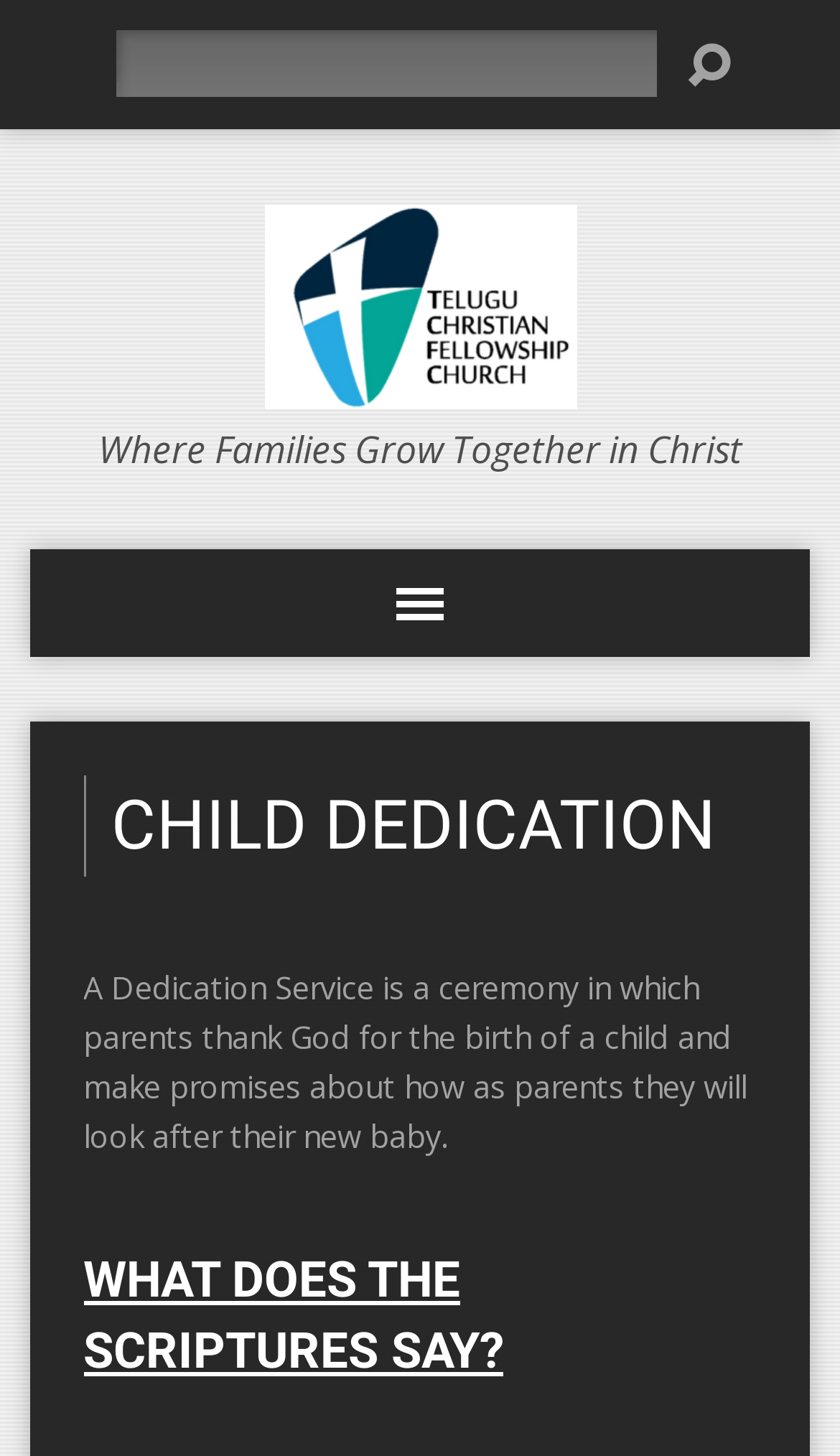What is the name of the church?
Provide a thorough and detailed answer to the question.

The name of the church can be found in the layout table, where there is a link with the text 'TCFCVA' and an image with the same name. This suggests that TCFCVA is the name of the church or organization that is hosting the child dedication ceremony.